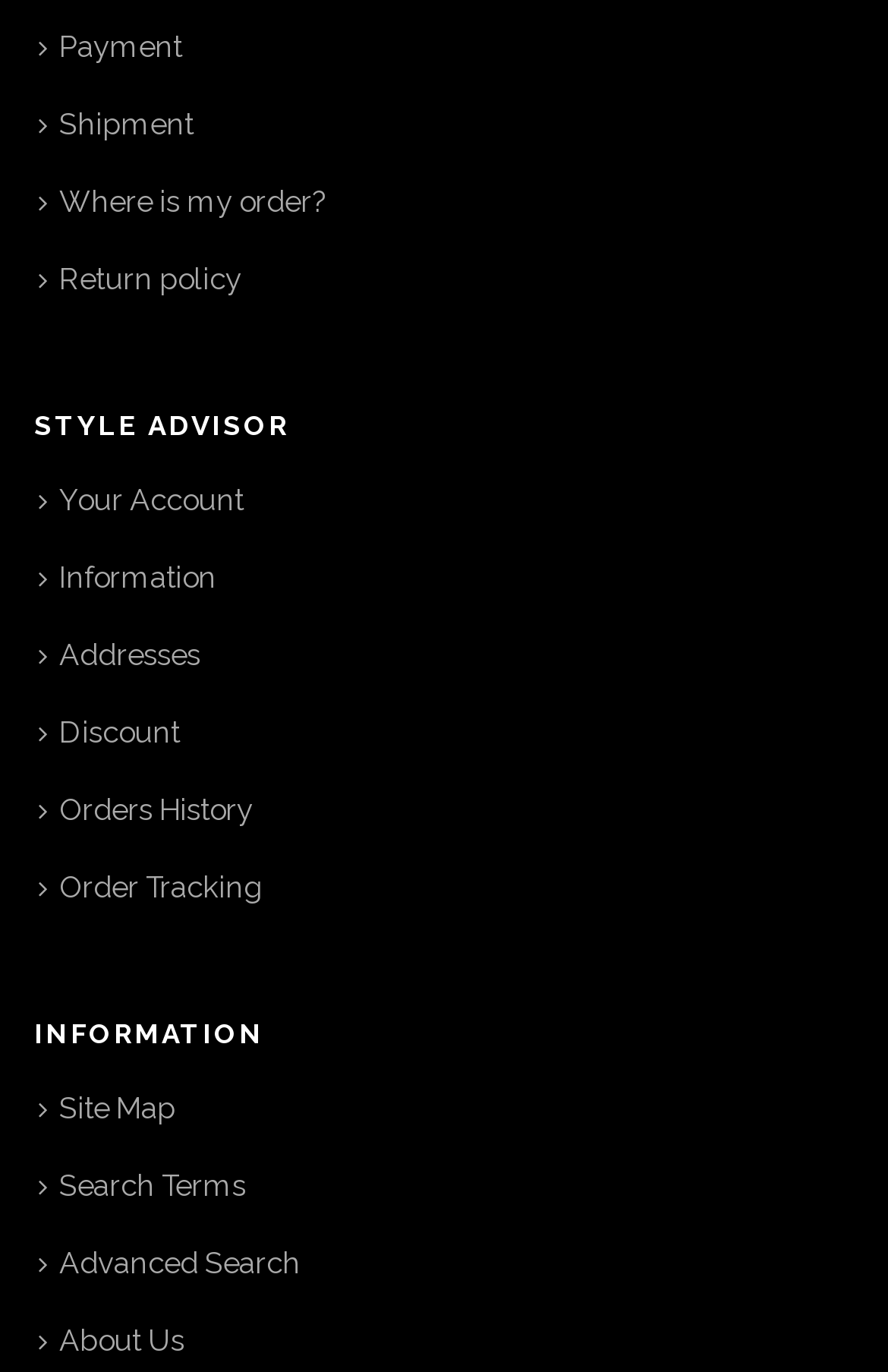Find the bounding box coordinates of the area to click in order to follow the instruction: "Access my account".

[0.038, 0.35, 0.279, 0.383]